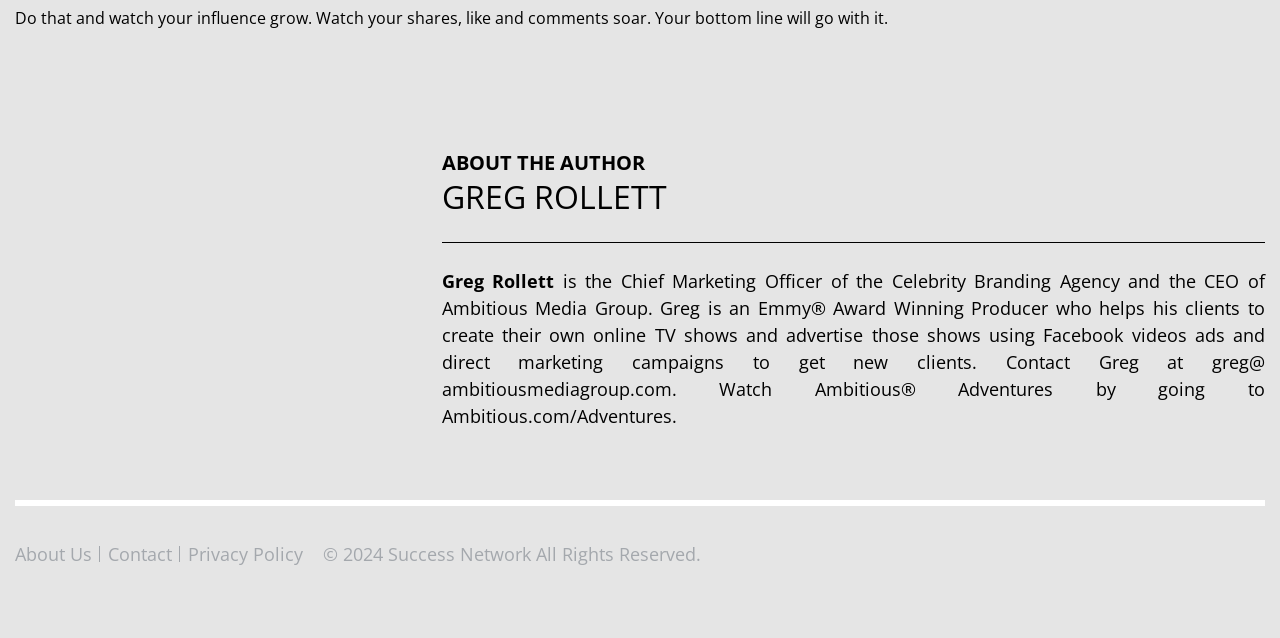Determine the bounding box of the UI element mentioned here: "Dismiss". The coordinates must be in the format [left, top, right, bottom] with values ranging from 0 to 1.

None